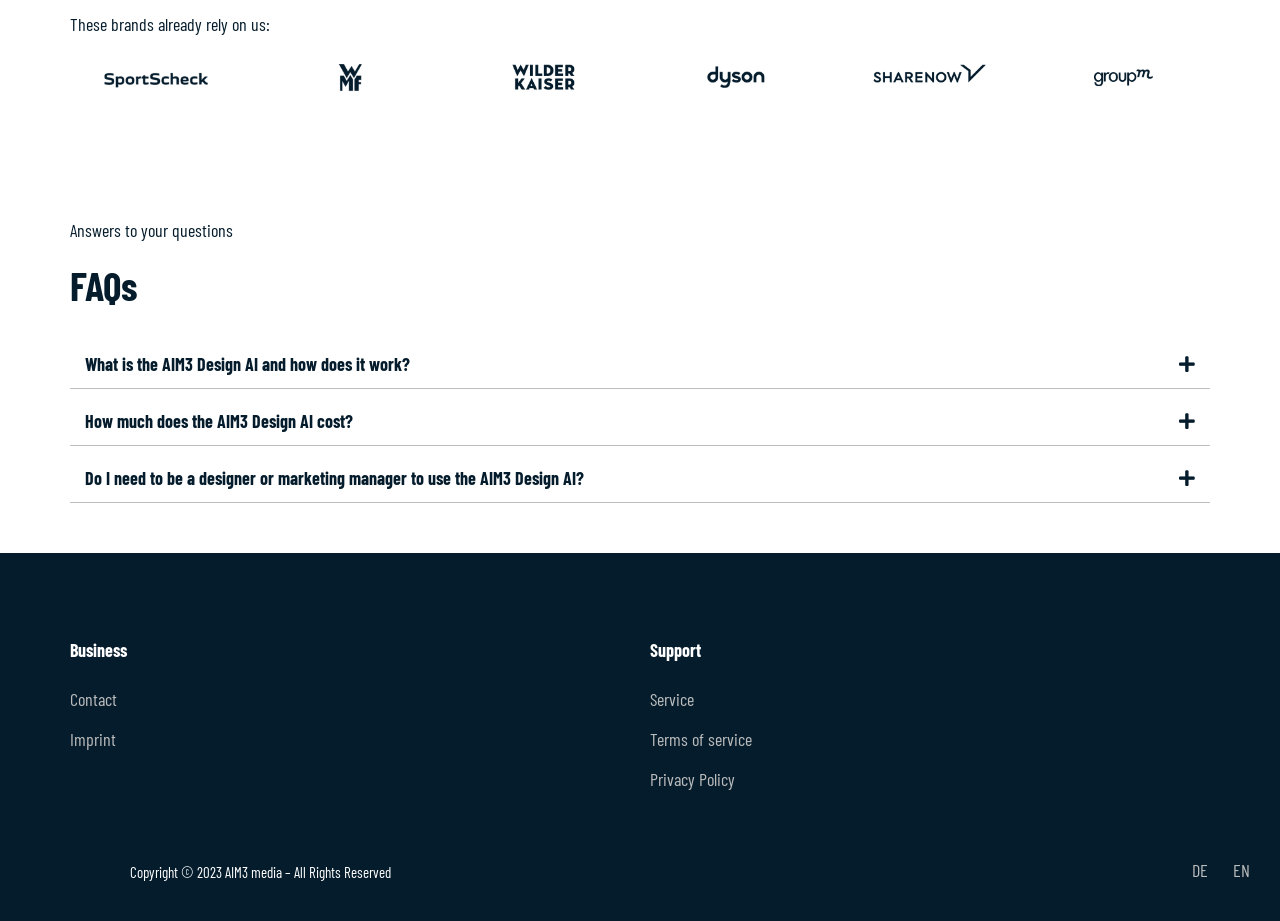What is the copyright year mentioned at the bottom of the page?
Refer to the image and answer the question using a single word or phrase.

2023